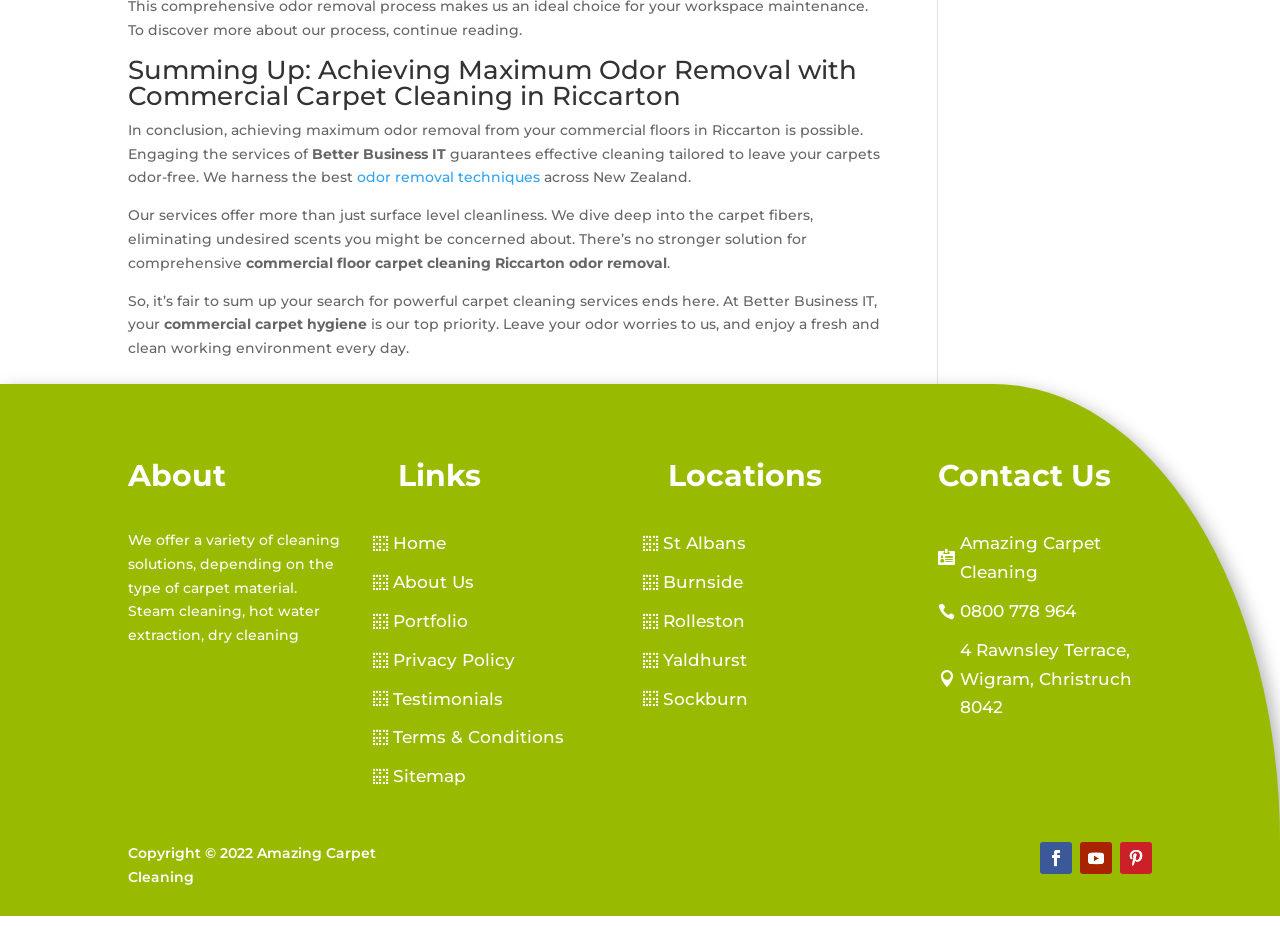Find the bounding box coordinates of the element's region that should be clicked in order to follow the given instruction: "View 'Terms & Conditions'". The coordinates should consist of four float numbers between 0 and 1, i.e., [left, top, right, bottom].

[0.291, 0.777, 0.441, 0.808]